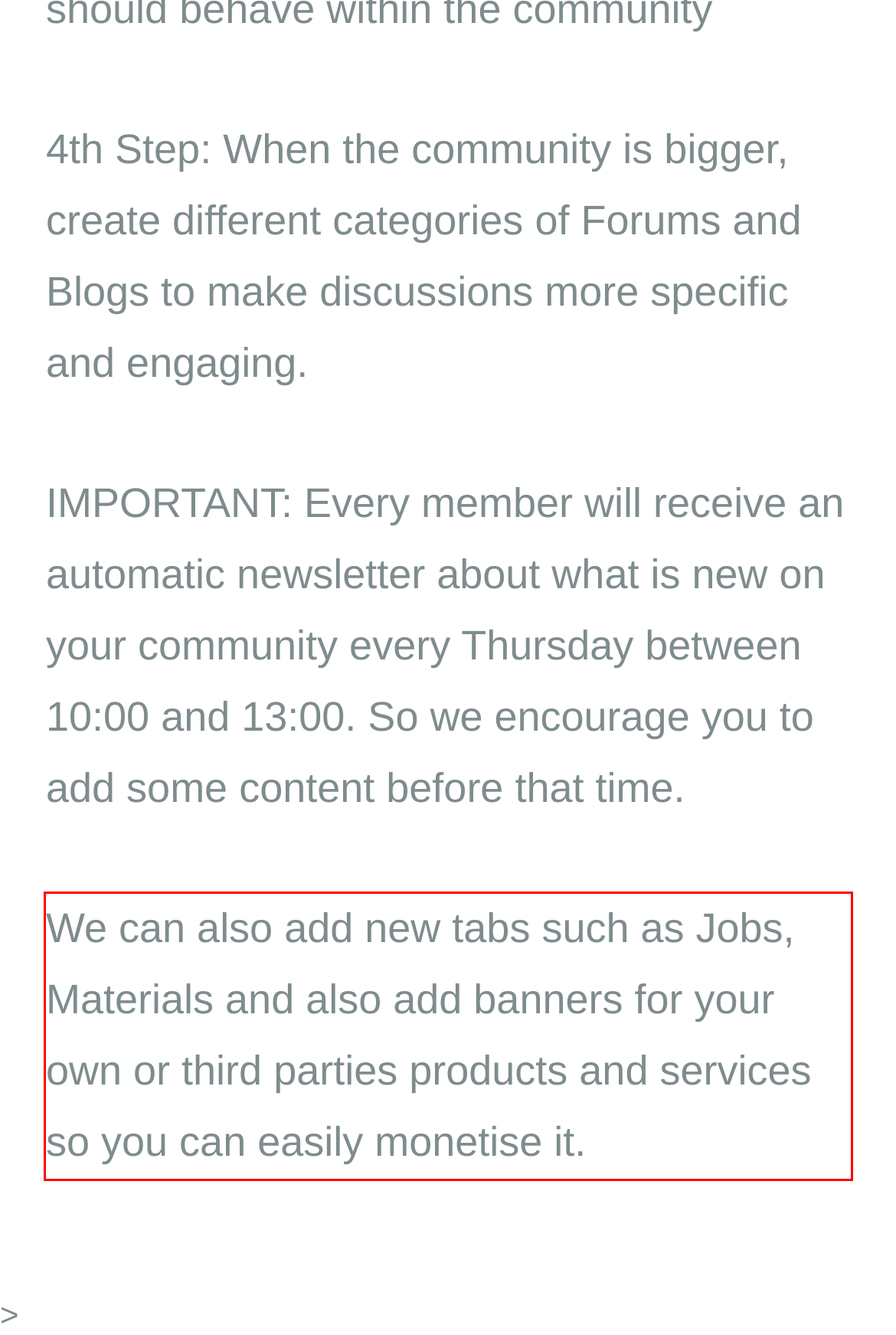There is a UI element on the webpage screenshot marked by a red bounding box. Extract and generate the text content from within this red box.

We can also add new tabs such as Jobs, Materials and also add banners for your own or third parties products and services so you can easily monetise it.